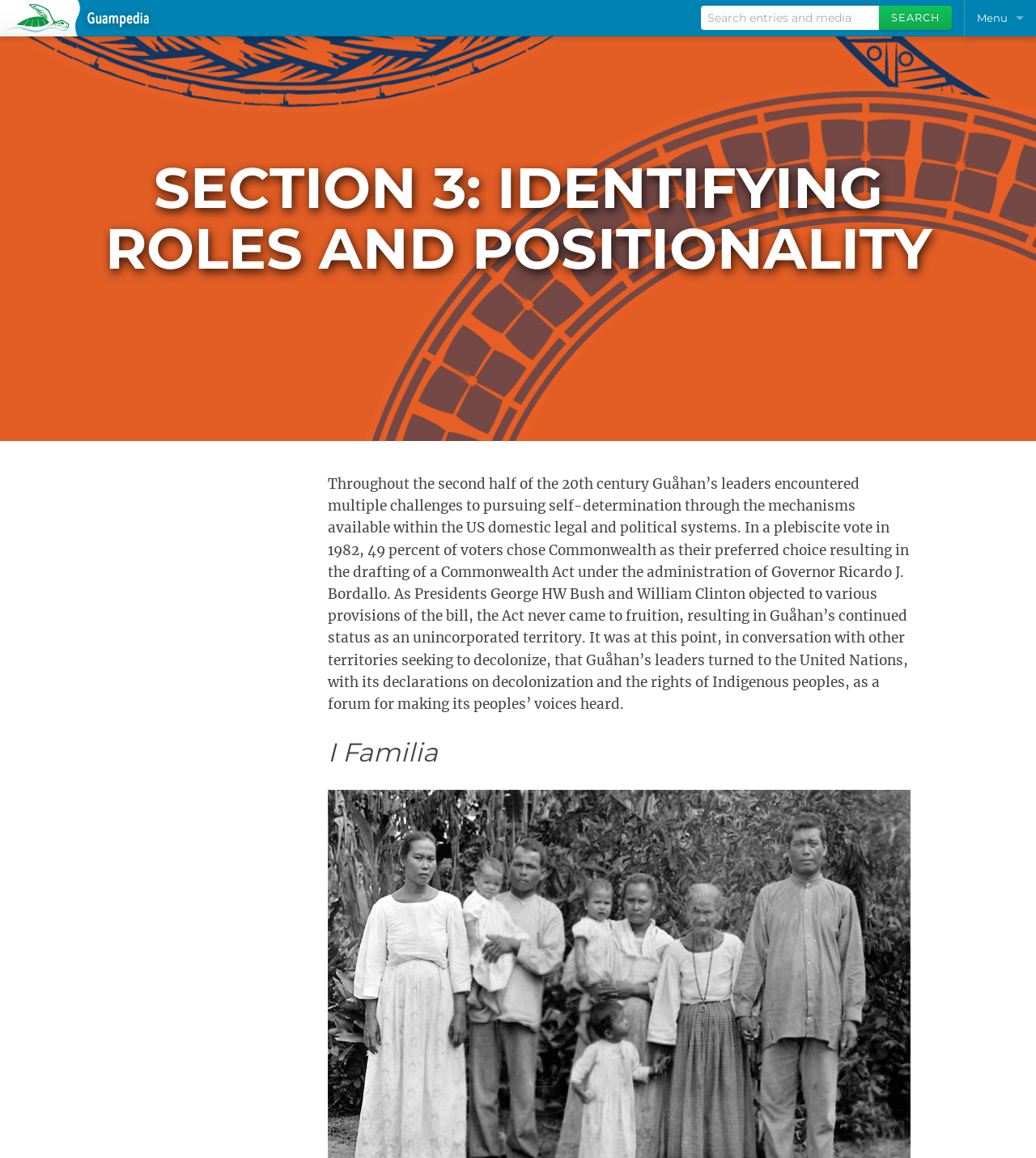Detail the various sections and features present on the webpage.

The webpage is about Guampedia, an online resource about Guam. At the top left corner, there is a link to "Guampedia" and at the top right corner, there are several links, including "Menu", "Guampedia Foundation", "Contact Us", and "Make a Donation". Next to these links, there is a search bar with a textbox and a "Search" button. 

Below the top section, there is a heading "SECTION 3: IDENTIFYING ROLES AND POSITIONALITY" in the middle of the page. Under this heading, there is a long paragraph of text that discusses Guam's leaders and their pursuit of self-determination in the 20th century. 

Further down, there is another heading "I Familia" below the paragraph. Overall, the webpage appears to be an educational resource about Guam's history and culture.